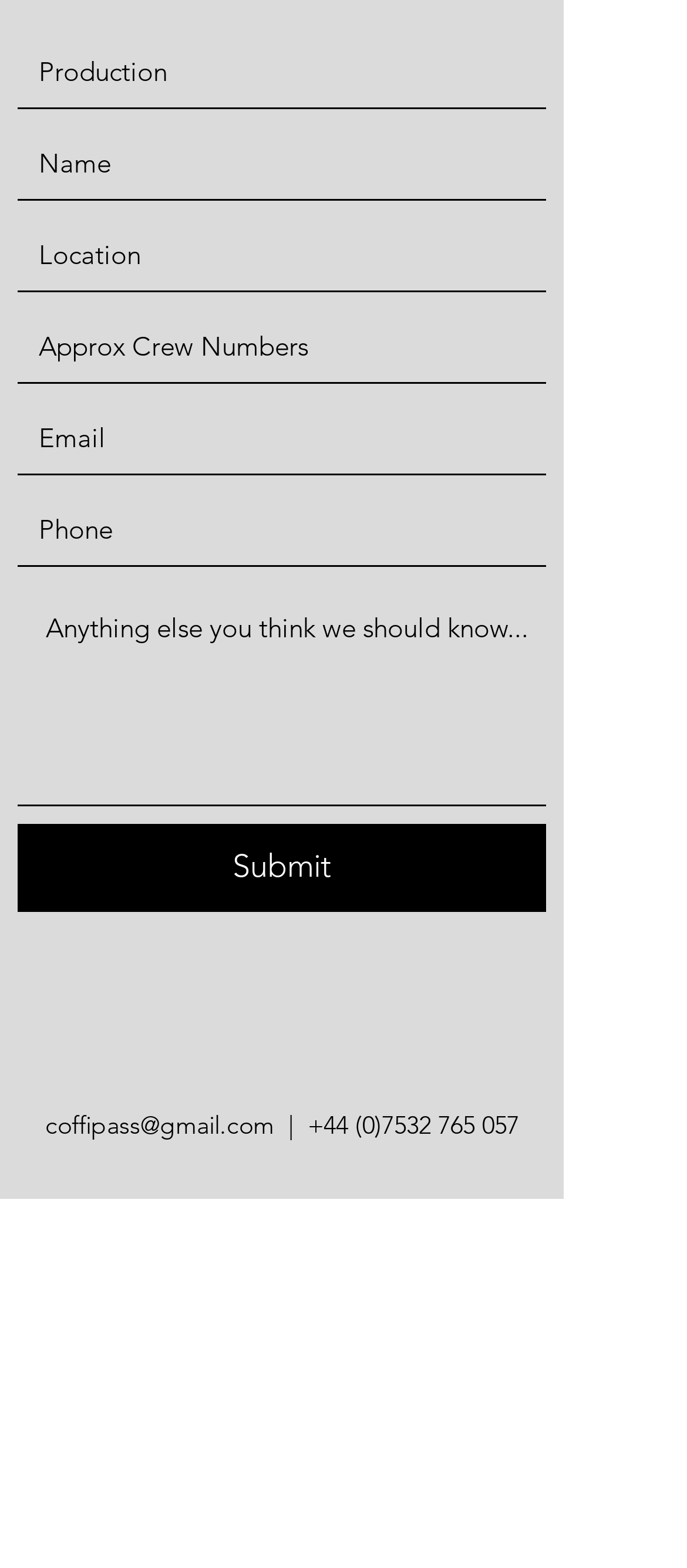How many textboxes are required on the webpage?
Provide a detailed and extensive answer to the question.

There are five textboxes with the 'required' attribute set to True, which are 'Production', 'Name', 'Location', 'Approx Crew Numbers', and 'Email'.